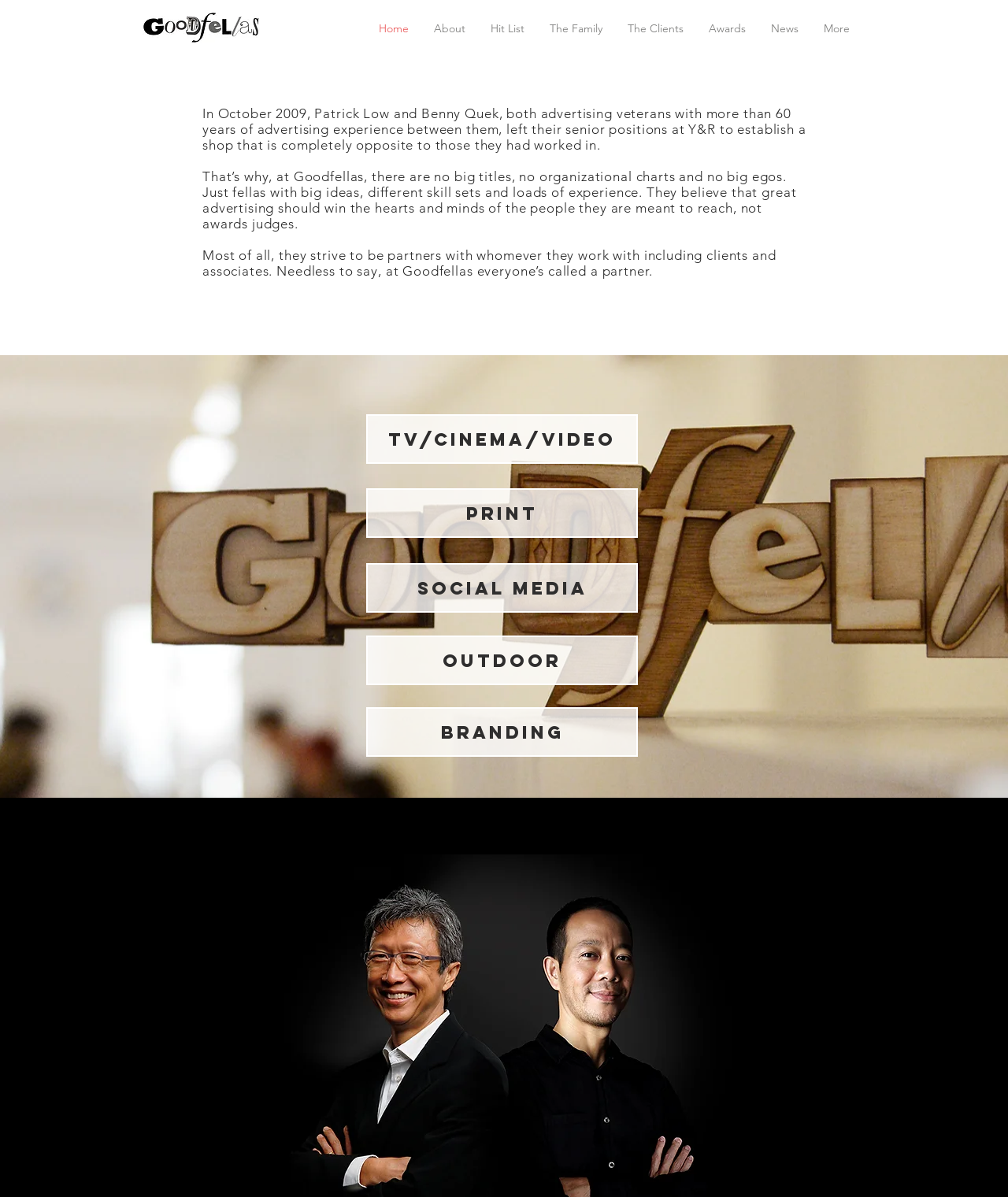Describe all the significant parts and information present on the webpage.

The webpage is about Goodfellas, an advertising agency in Singapore. At the top left, there is a link with no text. To the right of this link, there is a navigation menu labeled "Site" that contains several links, including "Home", "About", "Hit List", "The Family", "The Clients", "Awards", "News", and "More". These links are aligned horizontally and take up most of the top section of the page.

Below the navigation menu, there is a block of text that describes the agency's founders, Patrick Low and Benny Quek, and their vision for the agency. The text is divided into four paragraphs and occupies the majority of the page's content area.

On the right side of the page, there are five links labeled "tv/cinema/video", "print", "SOCIAL MEDIA", "outdoor", and "BRANDING". These links are stacked vertically and are positioned below the navigation menu.

The page is divided into several regions, including "About", "Hit List", and "The Family", which are likely section headers or tabs that organize the content on the page.